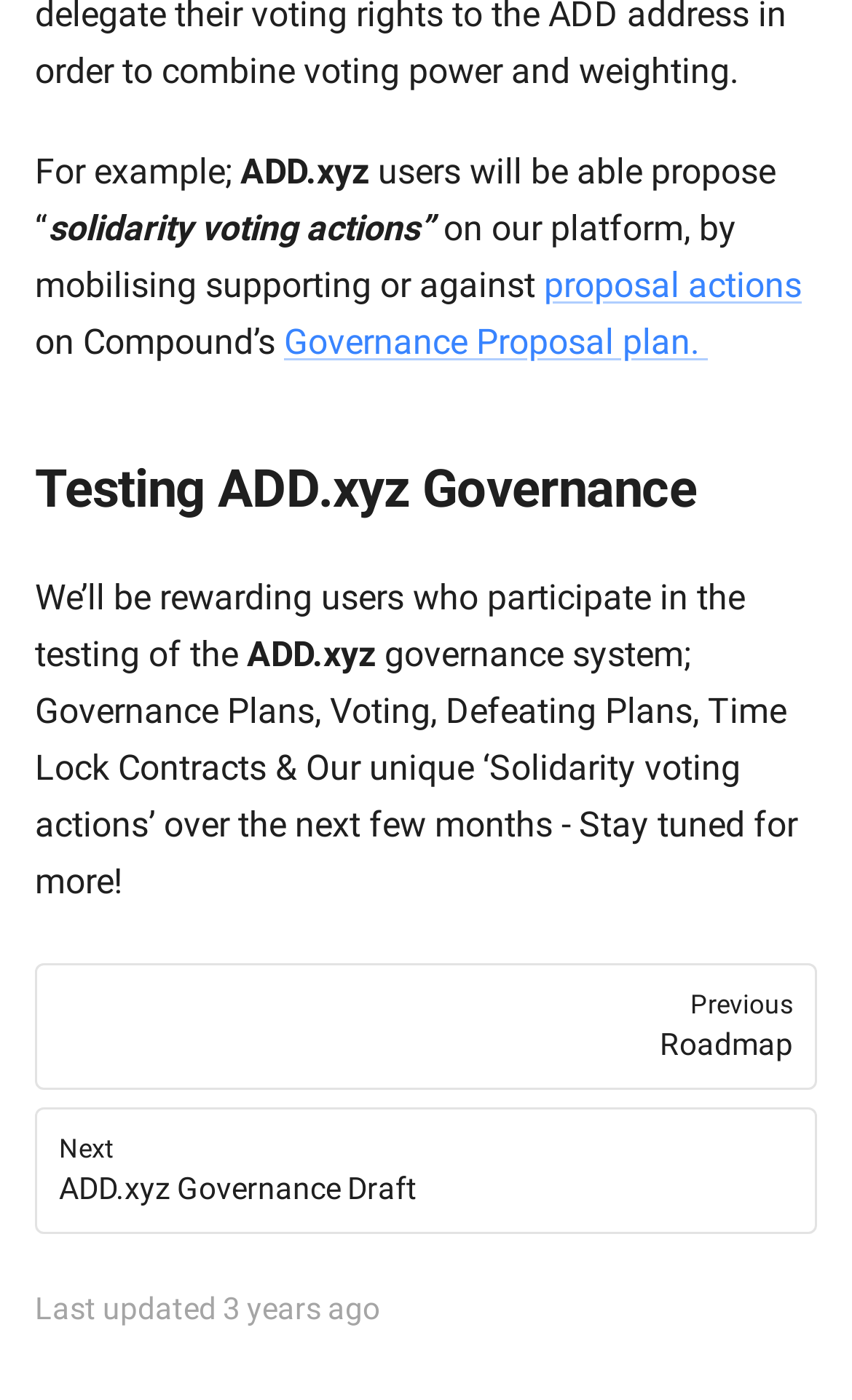Answer the question with a brief word or phrase:
What is the type of actions users can propose?

Solidarity voting actions